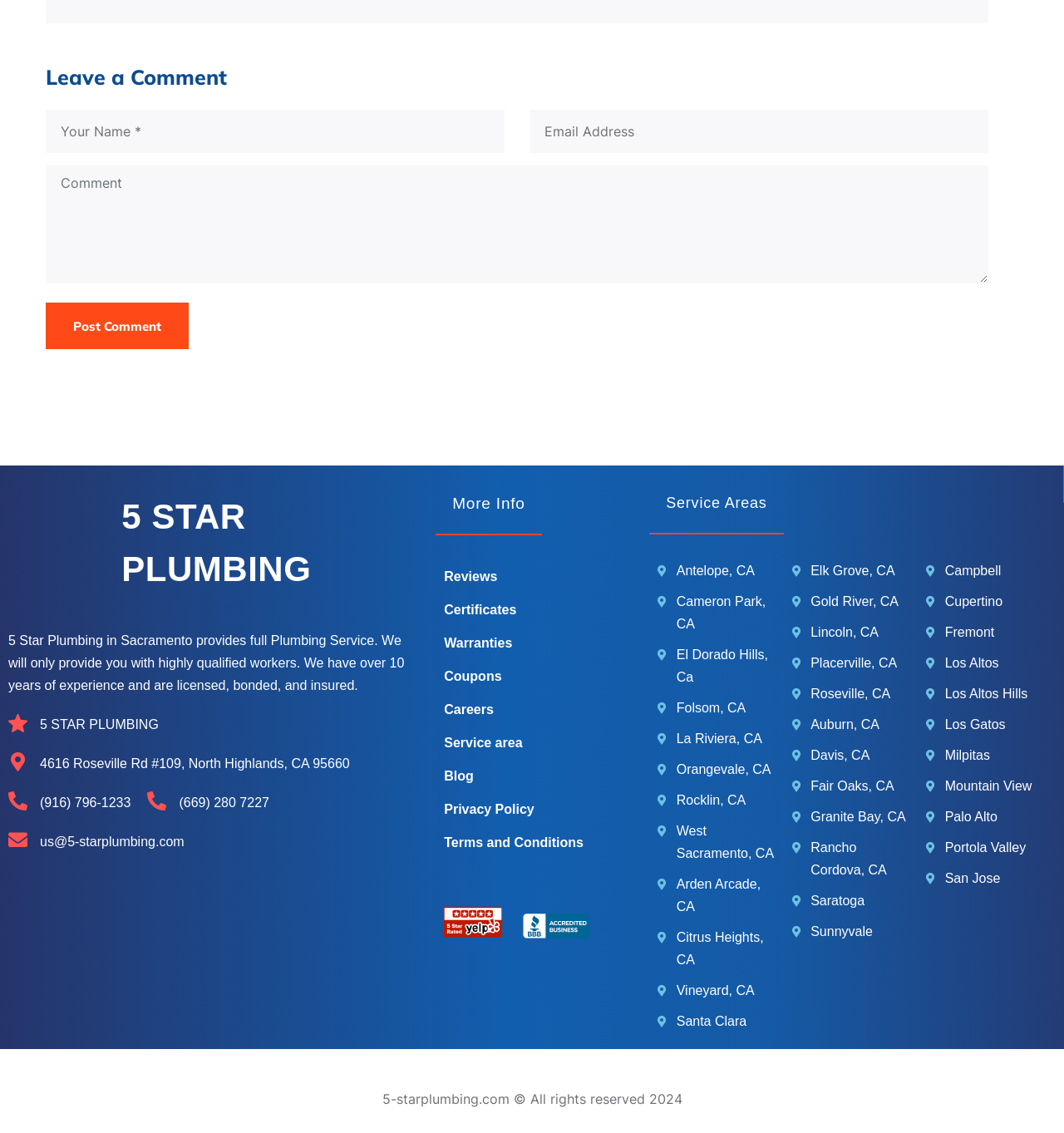Please provide the bounding box coordinate of the region that matches the element description: Roseville, CA. Coordinates should be in the format (top-left x, top-left y, bottom-right x, bottom-right y) and all values should be between 0 and 1.

[0.744, 0.602, 0.855, 0.622]